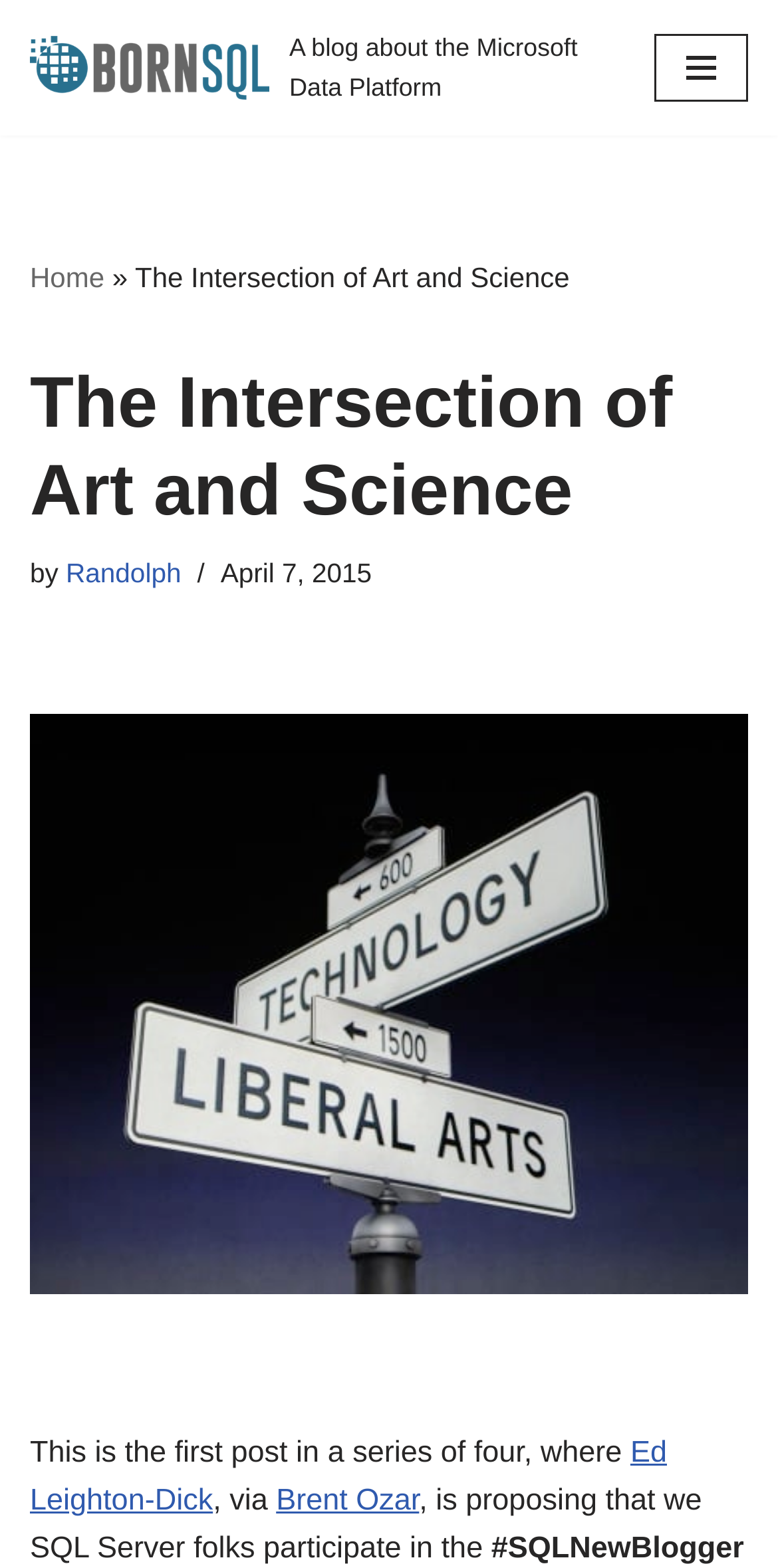What is the topic of the current article?
Offer a detailed and exhaustive answer to the question.

I found the answer by looking at the static text element which mentions 'SQL Server folks' and 'Ed Leighton-Dick' proposing something related to SQL Server.